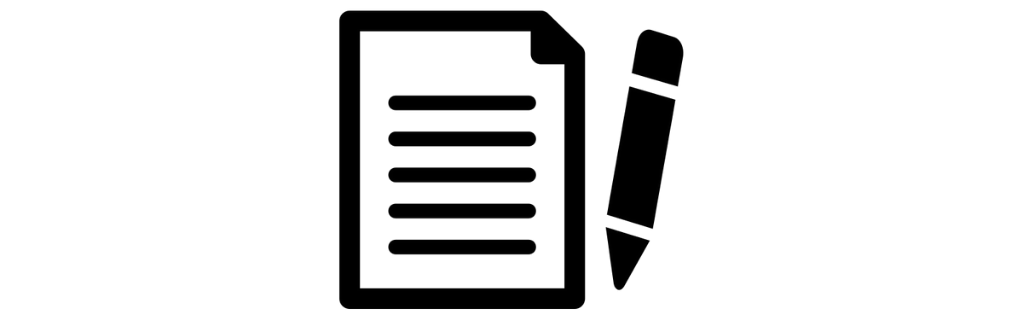What is positioned at the side of the notepad?
Answer the question in as much detail as possible.

According to the caption, the pencil is positioned at the side of the notepad, suggesting an active writing process. This placement of the pencil is intentional to convey the idea of recording information.